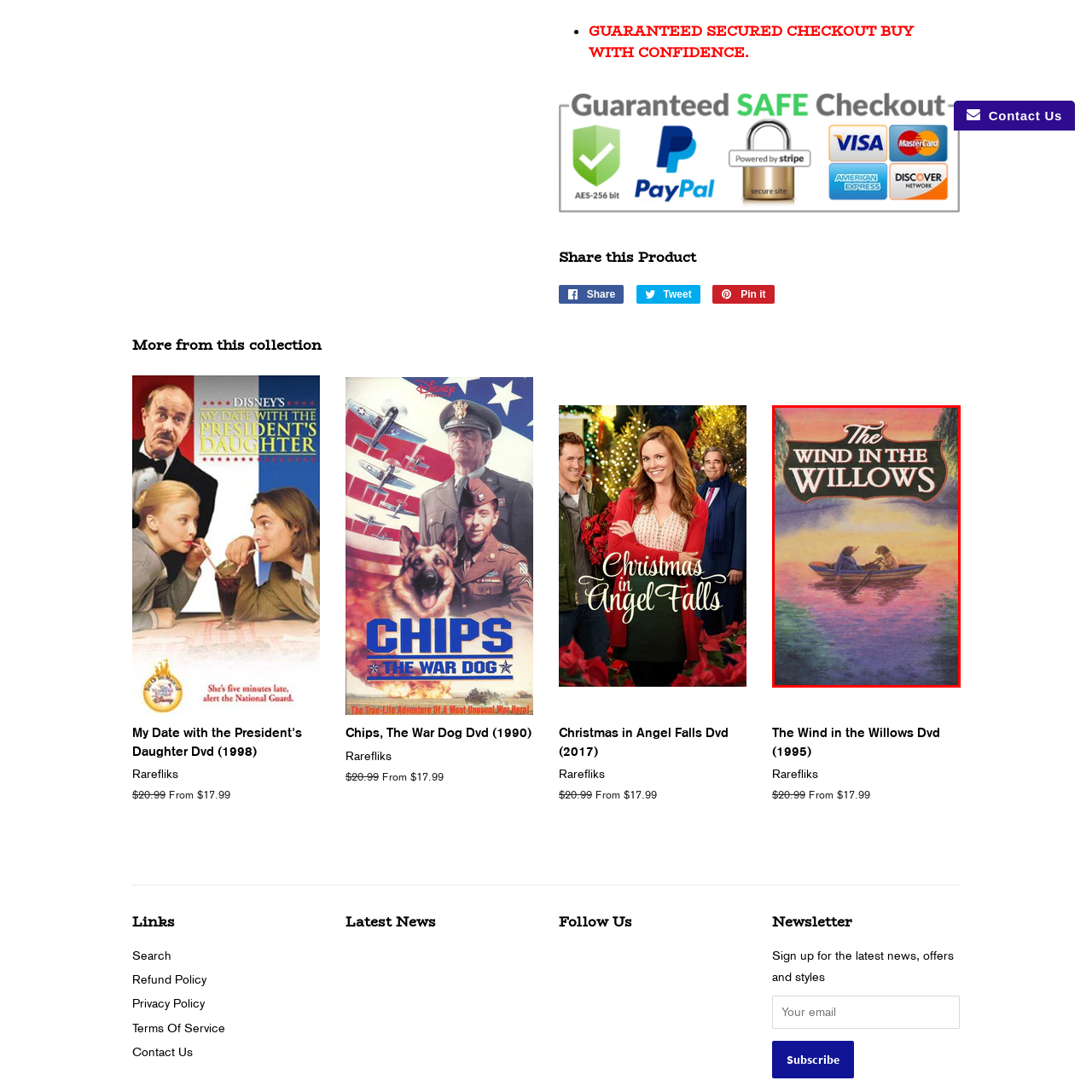Describe thoroughly what is shown in the red-bordered area of the image.

This image features the cover artwork for the DVD titled "The Wind in the Willows," a beloved adaptation of Kenneth Grahame's classic children's novel. The illustration depicts two anthropomorphic characters—one resembling a mole dressed in a blue coat and the other a brown dog—sitting together in a small boat as they gently row across a serene body of water. The scene is set against a picturesque backdrop of lush greenery and a vibrant, pastel-colored sunset reflecting on the water's surface. The title of the work, "The Wind in the Willows," is prominently displayed at the top, enhancing the nostalgic and whimsical atmosphere of this enchanting tale about friendship and adventure.